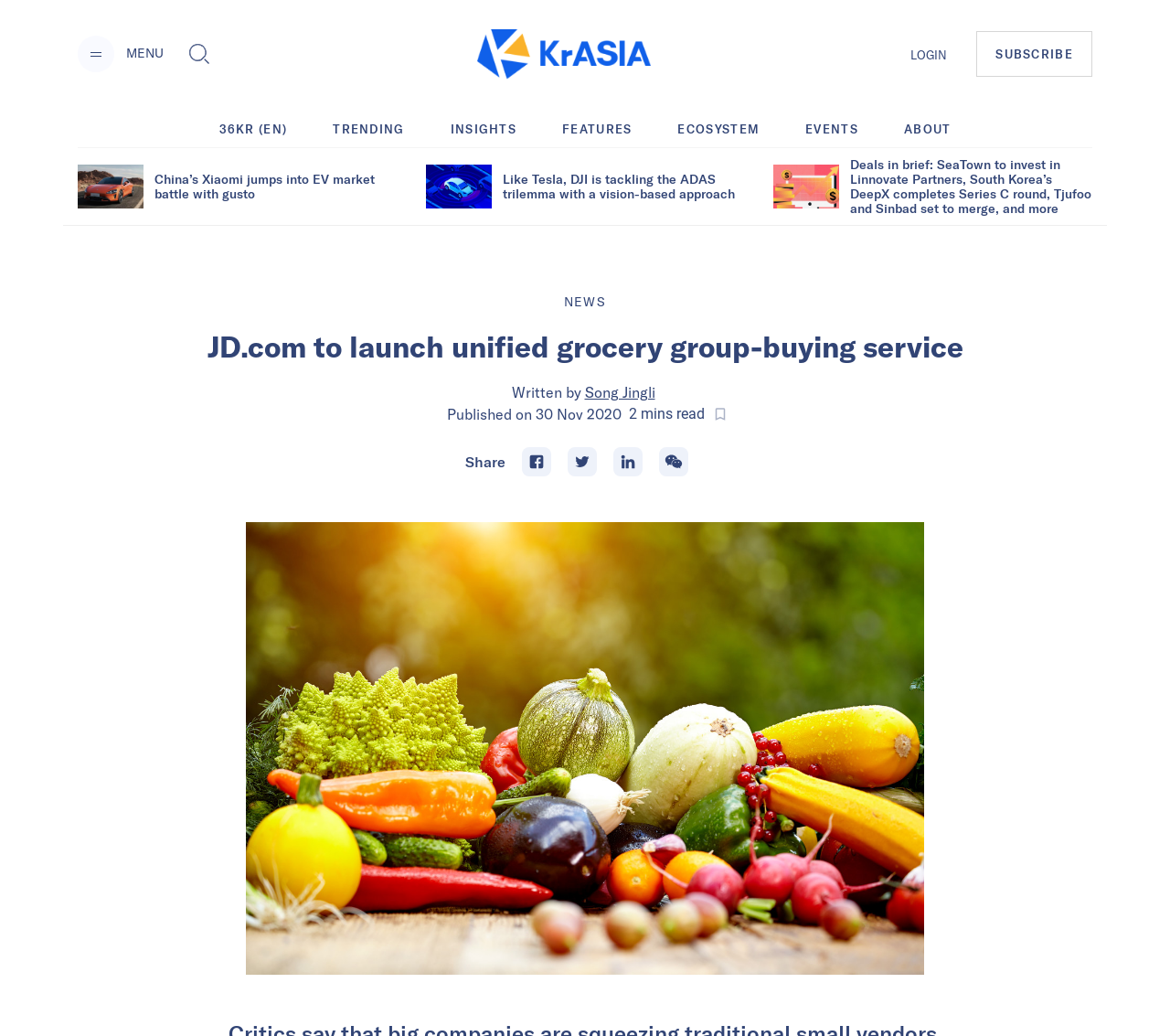Please specify the bounding box coordinates of the area that should be clicked to accomplish the following instruction: "Subscribe to KrASIA". The coordinates should consist of four float numbers between 0 and 1, i.e., [left, top, right, bottom].

[0.835, 0.03, 0.934, 0.074]